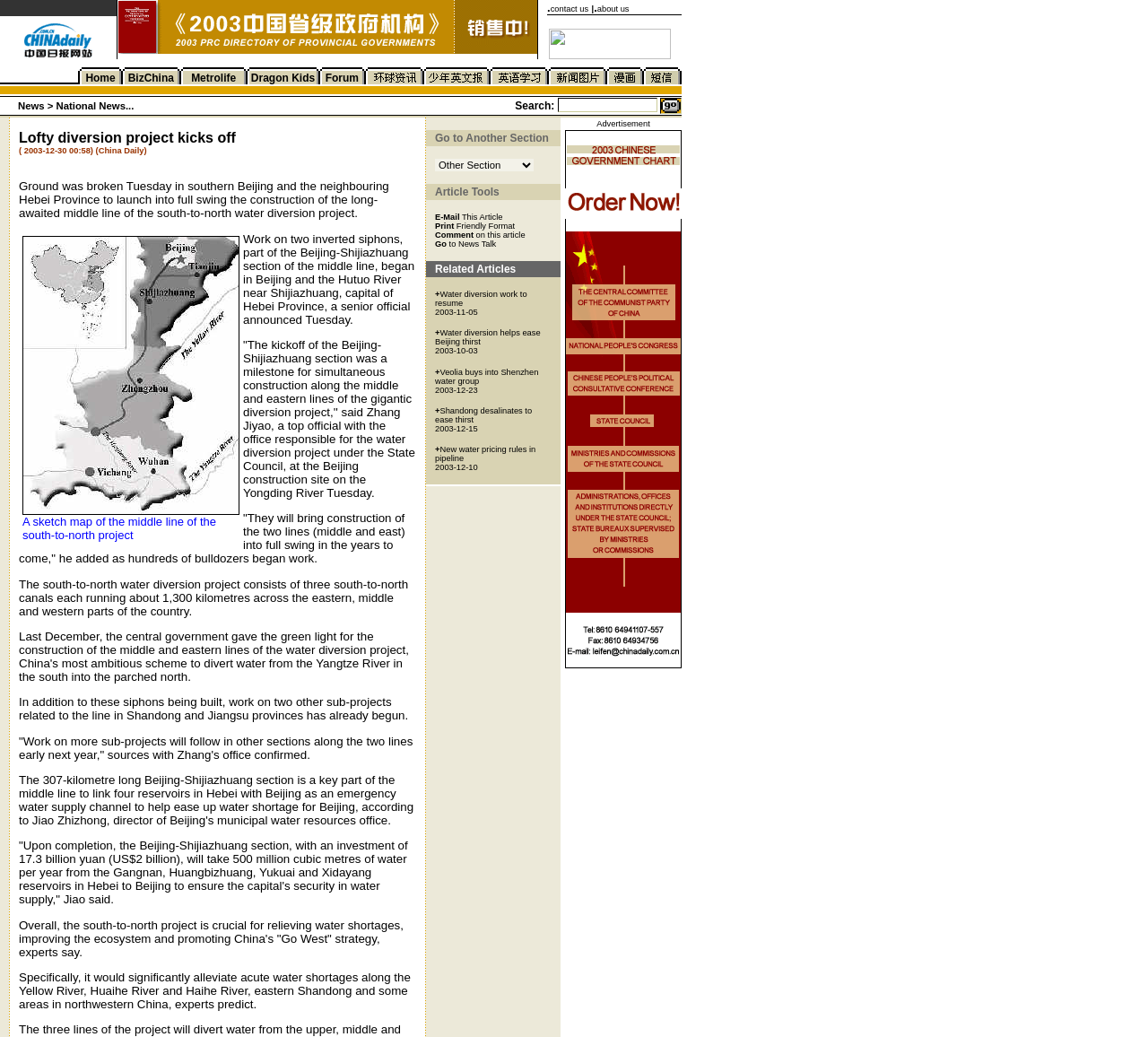Locate the bounding box coordinates of the UI element described by: "+971 6 5355227". Provide the coordinates as four float numbers between 0 and 1, formatted as [left, top, right, bottom].

None